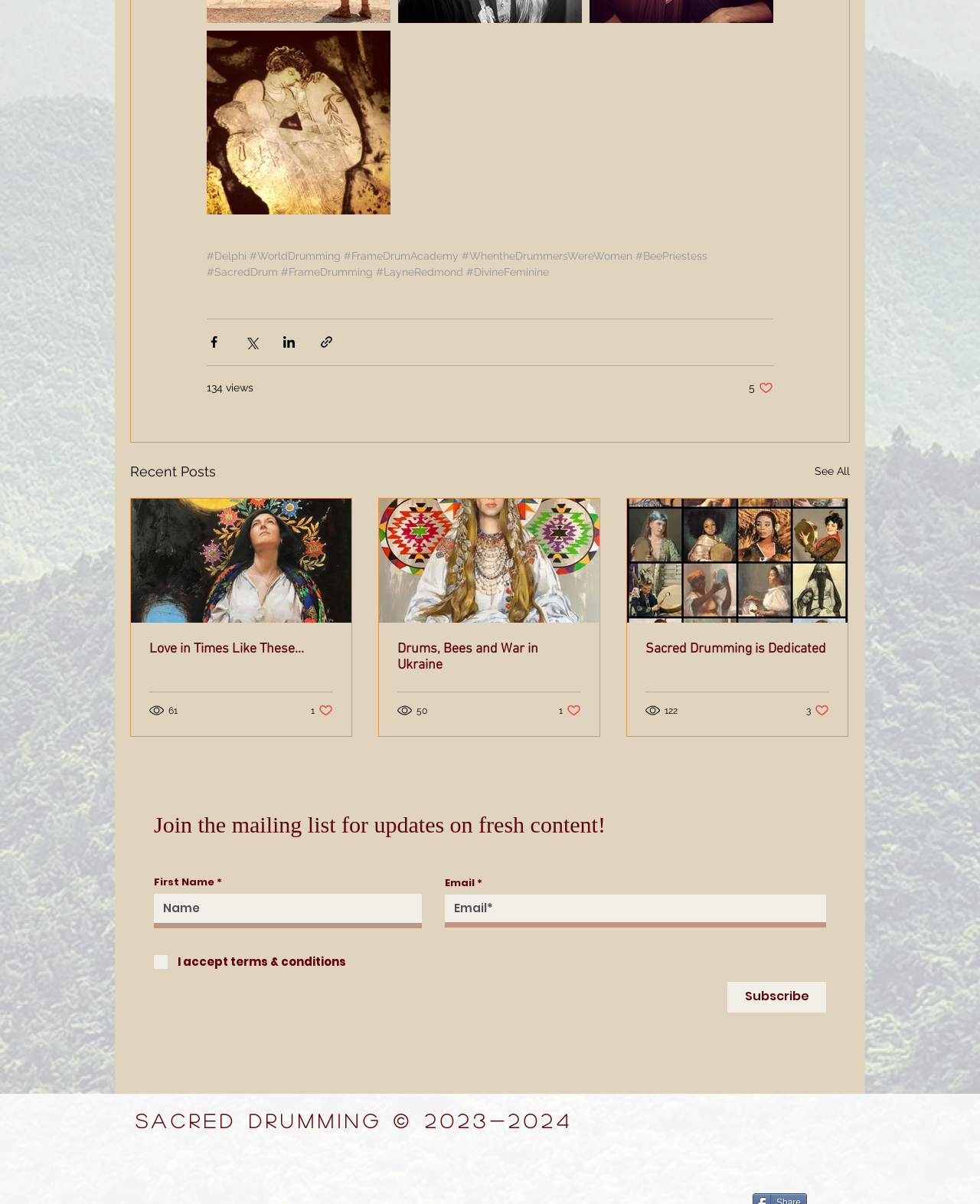How many social media links are provided?
Respond to the question with a well-detailed and thorough answer.

I examined the list of links under the 'Social Bar' heading at the bottom of the webpage, and there are three links to social media platforms, including Facebook, Instagram, and an unspecified platform.